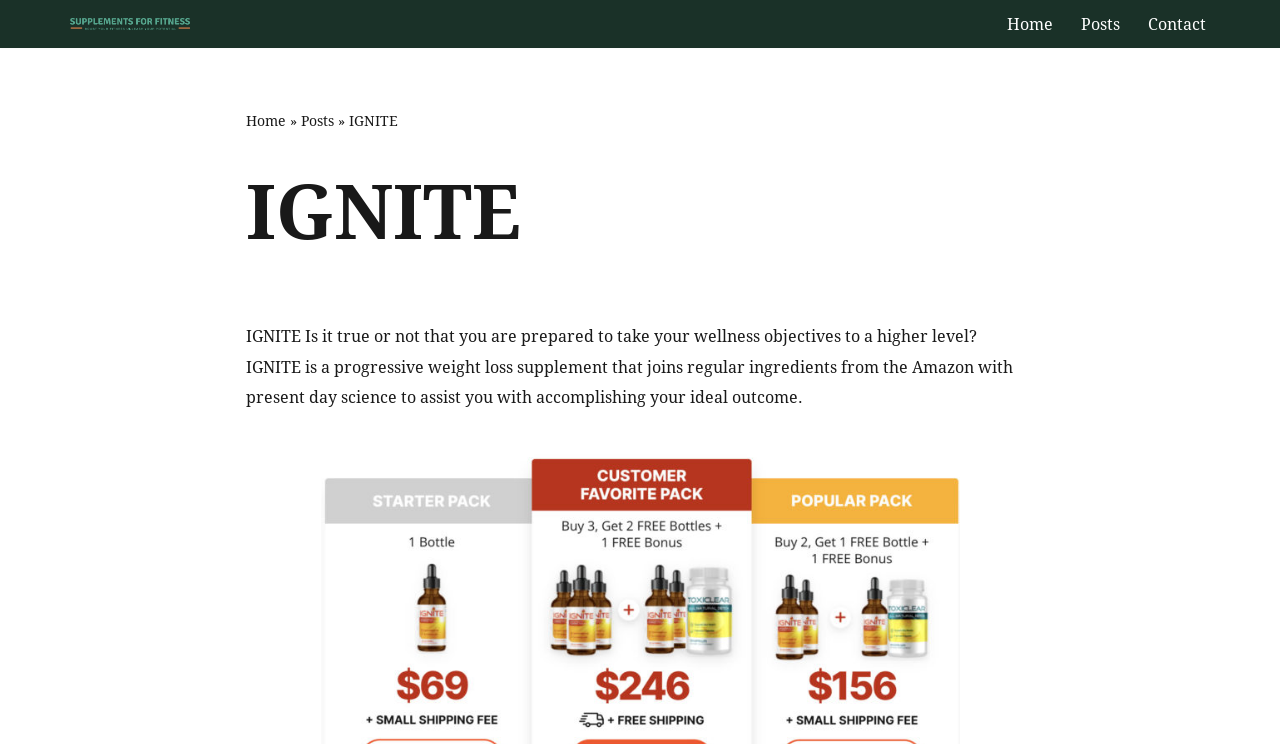Please determine the bounding box of the UI element that matches this description: Skip to content. The coordinates should be given as (top-left x, top-left y, bottom-right x, bottom-right y), with all values between 0 and 1.

[0.0, 0.043, 0.023, 0.07]